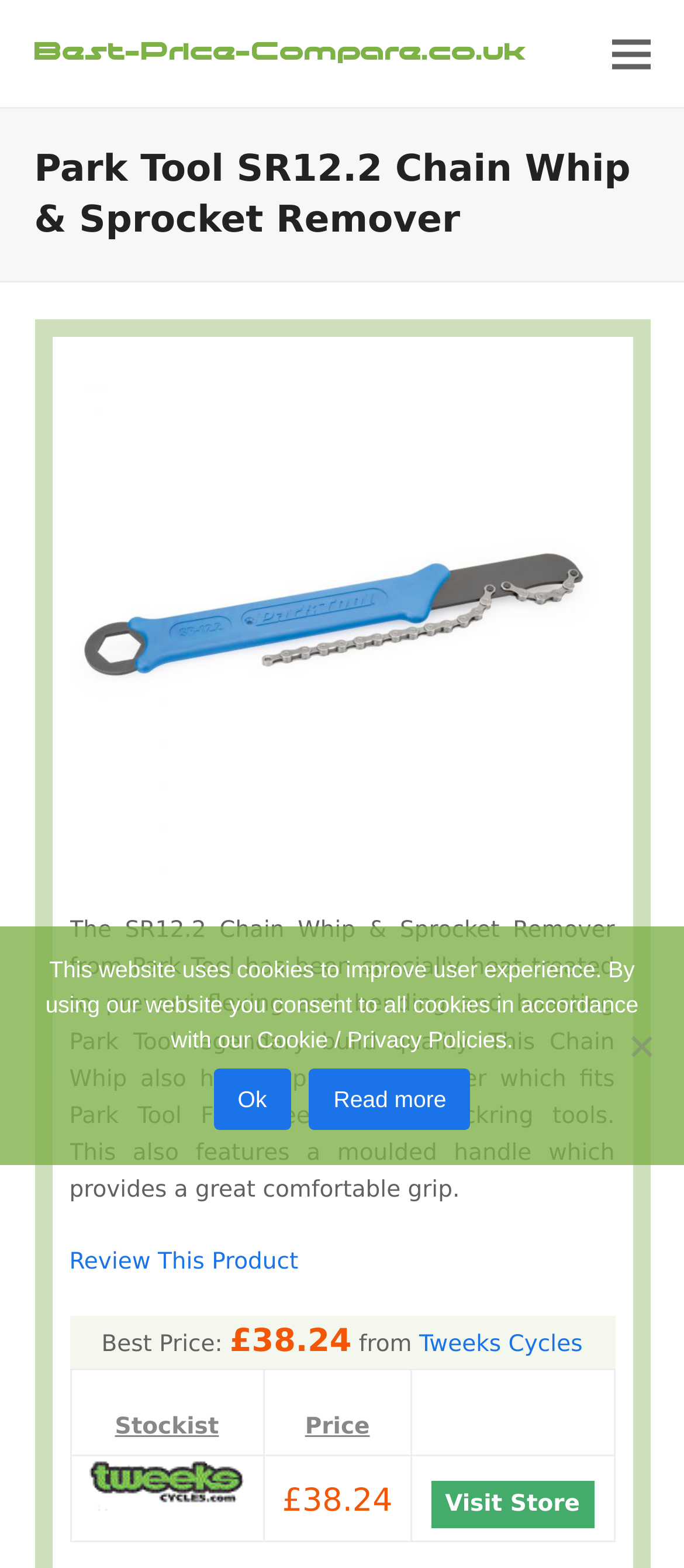Determine the bounding box for the described HTML element: "Review This Product". Ensure the coordinates are four float numbers between 0 and 1 in the format [left, top, right, bottom].

[0.101, 0.797, 0.436, 0.814]